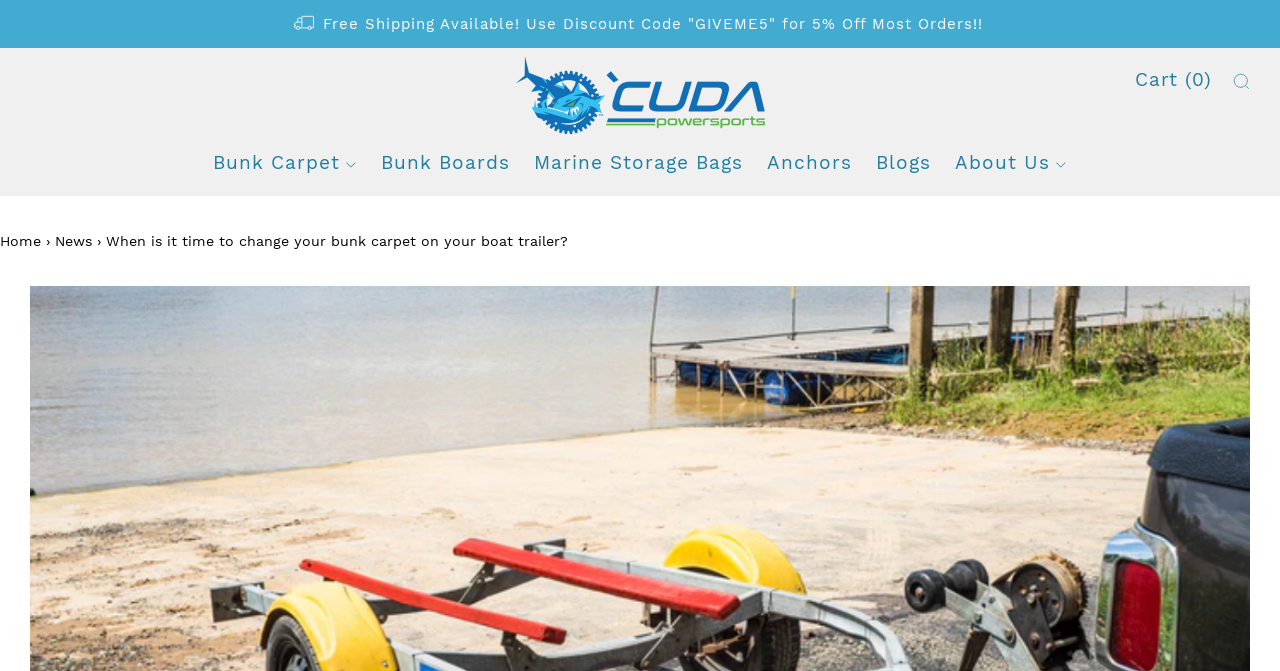Give a concise answer using one word or a phrase to the following question:
What are the categories of products available on the website?

Bunk Carpet, Bunk Boards, Marine Storage Bags, Anchors, Blogs